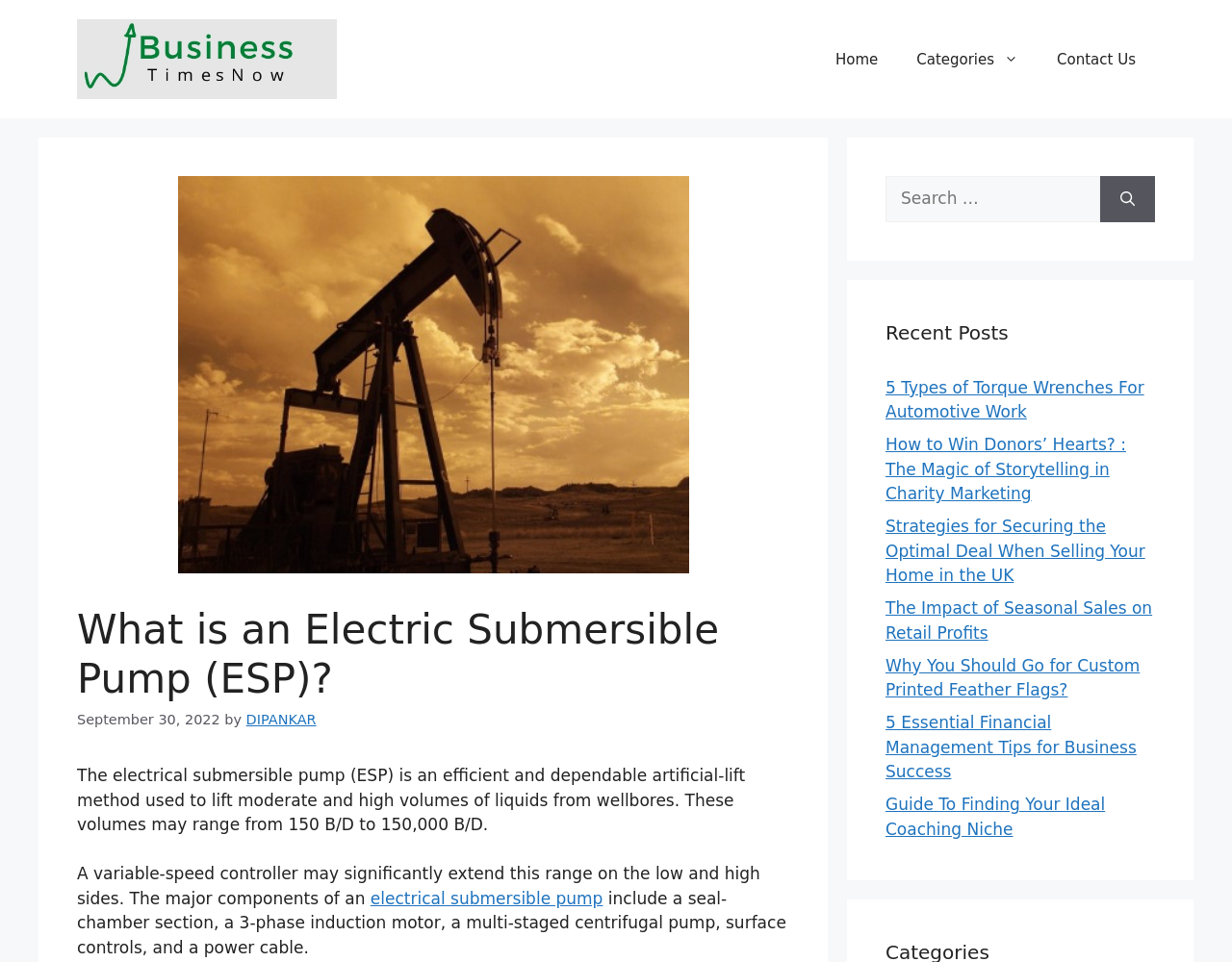What is the category of the recent posts section?
Answer the question with a single word or phrase by looking at the picture.

Various topics